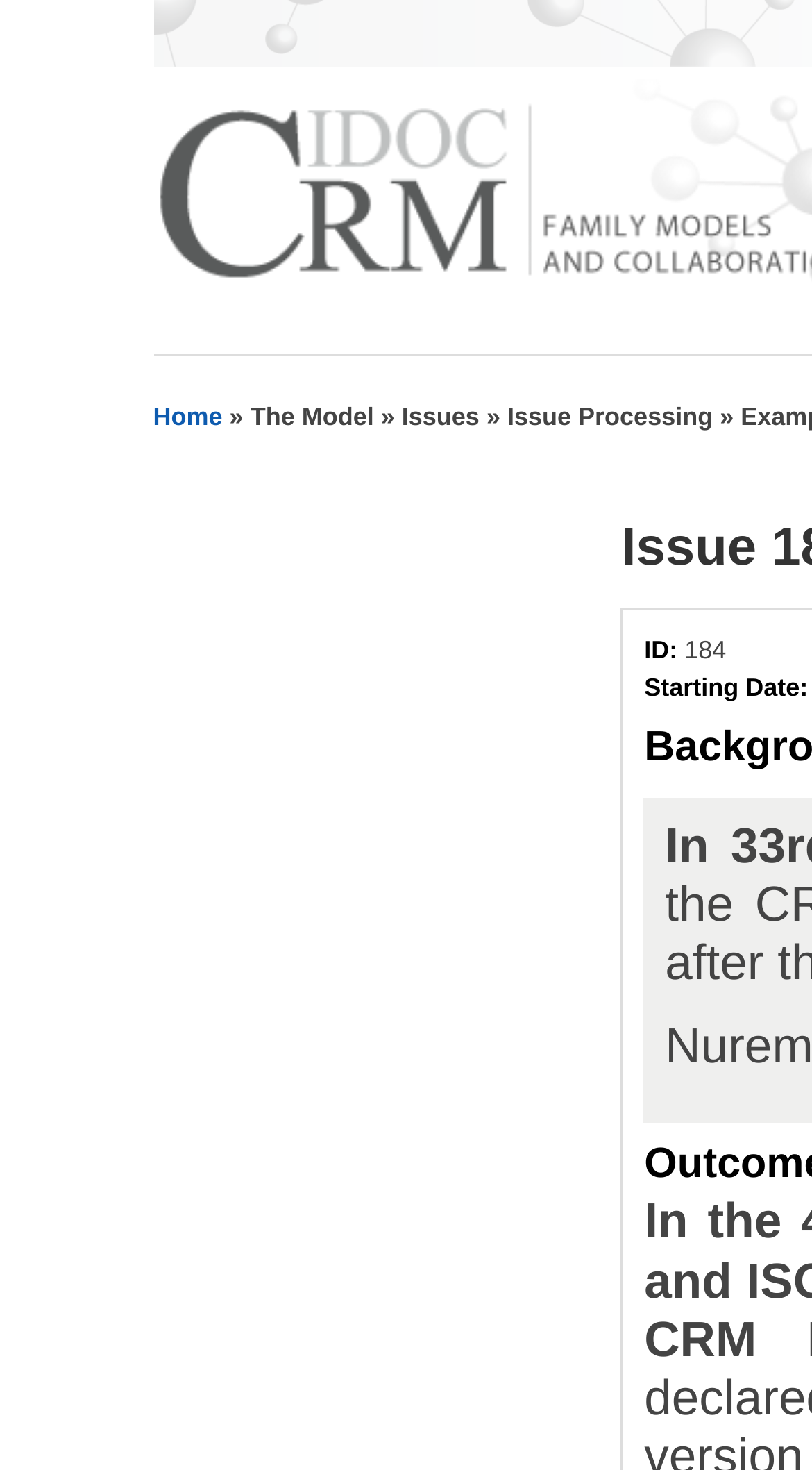What is the issue processing related to?
Look at the image and respond with a one-word or short-phrase answer.

The Model